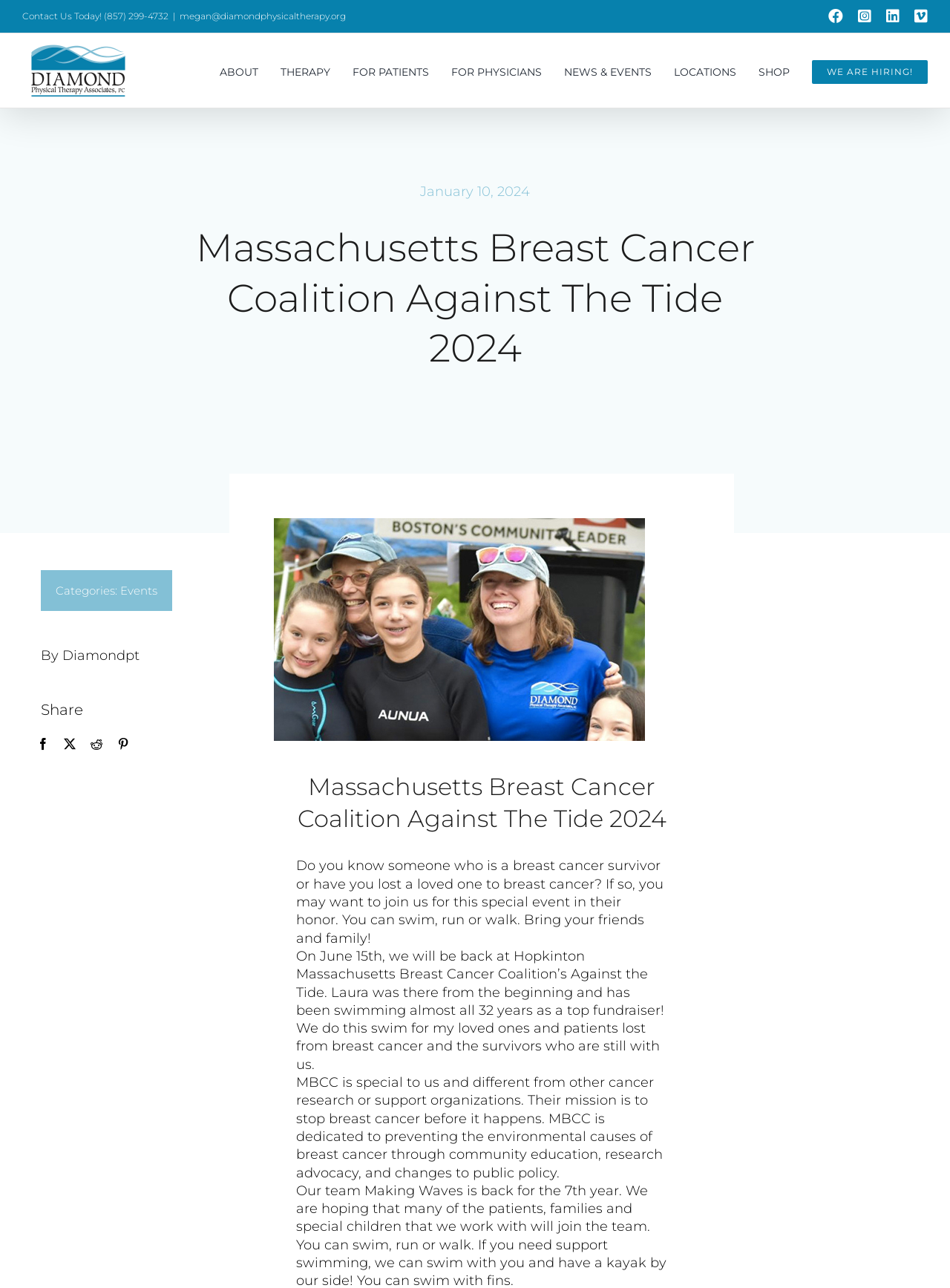Predict the bounding box coordinates of the area that should be clicked to accomplish the following instruction: "Learn more about the event". The bounding box coordinates should consist of four float numbers between 0 and 1, i.e., [left, top, right, bottom].

[0.312, 0.666, 0.699, 0.735]